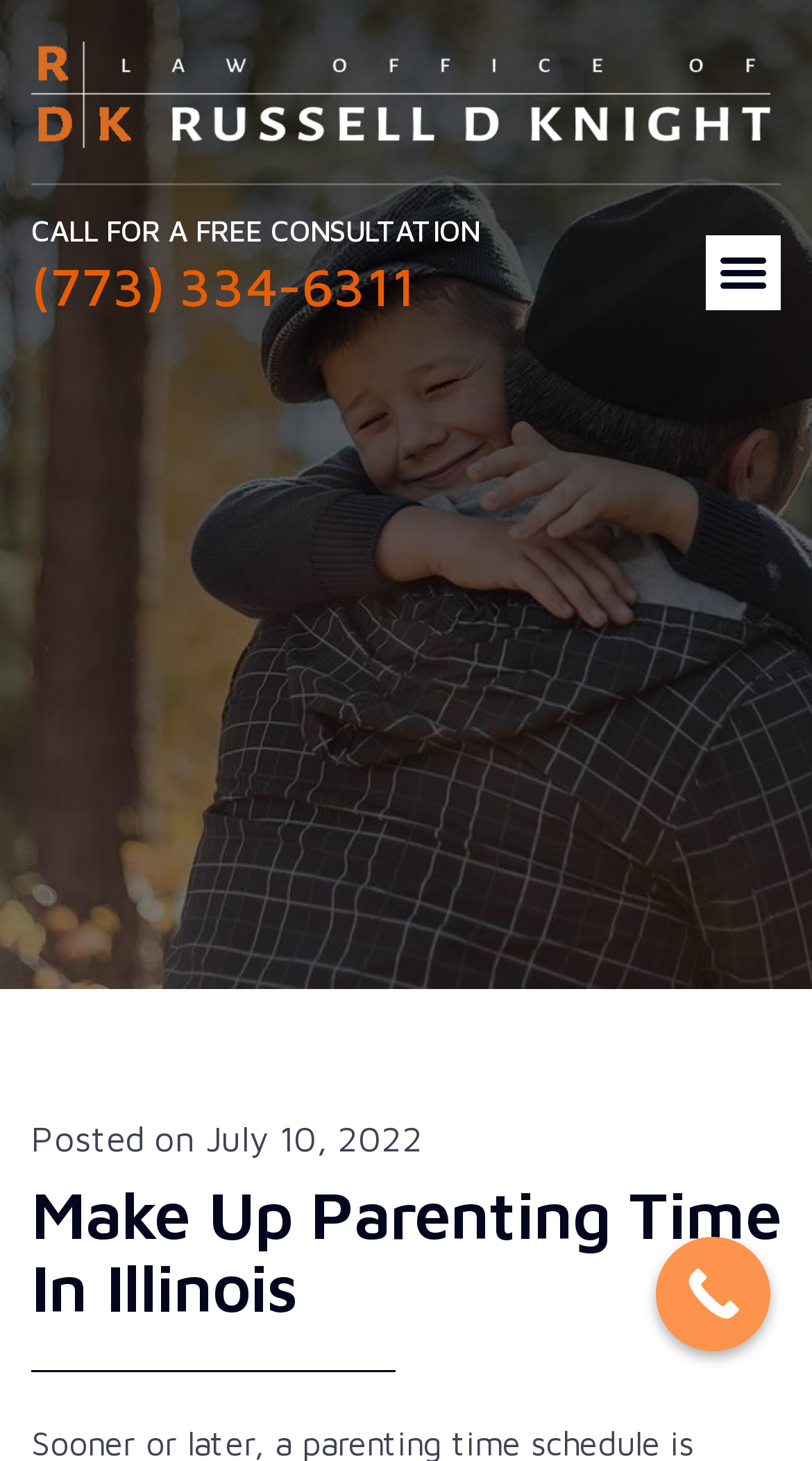Is the webpage about making up parenting time in Illinois?
Please provide a comprehensive answer based on the information in the image.

I inferred the topic of the webpage by looking at the heading element with the text 'Make Up Parenting Time In Illinois' which is a prominent element on the webpage.